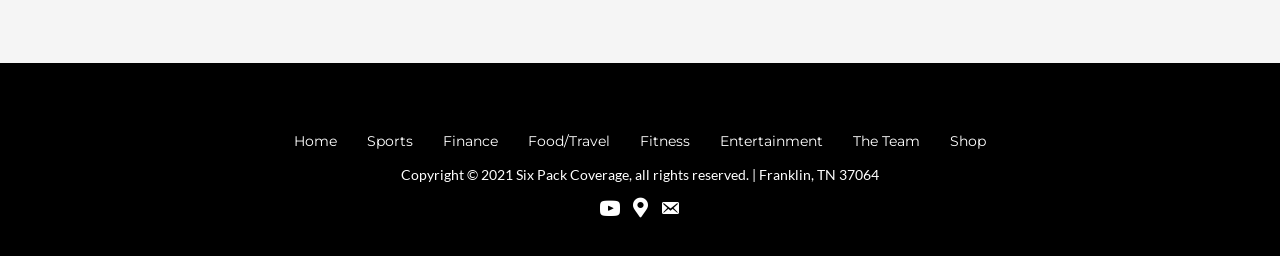What is the location of Sports Focus?
Please look at the screenshot and answer in one word or a short phrase.

Franklin, TN 37064